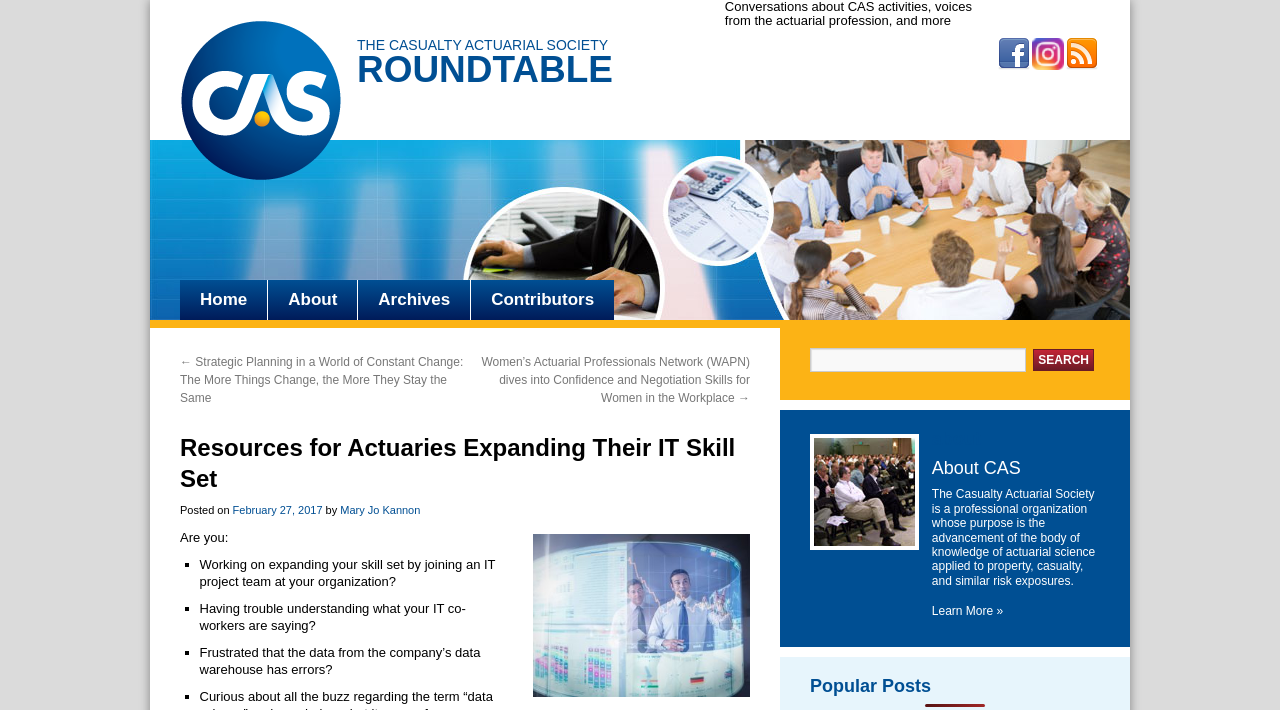Identify the bounding box coordinates of the element that should be clicked to fulfill this task: "Read the previous post". The coordinates should be provided as four float numbers between 0 and 1, i.e., [left, top, right, bottom].

[0.141, 0.5, 0.362, 0.57]